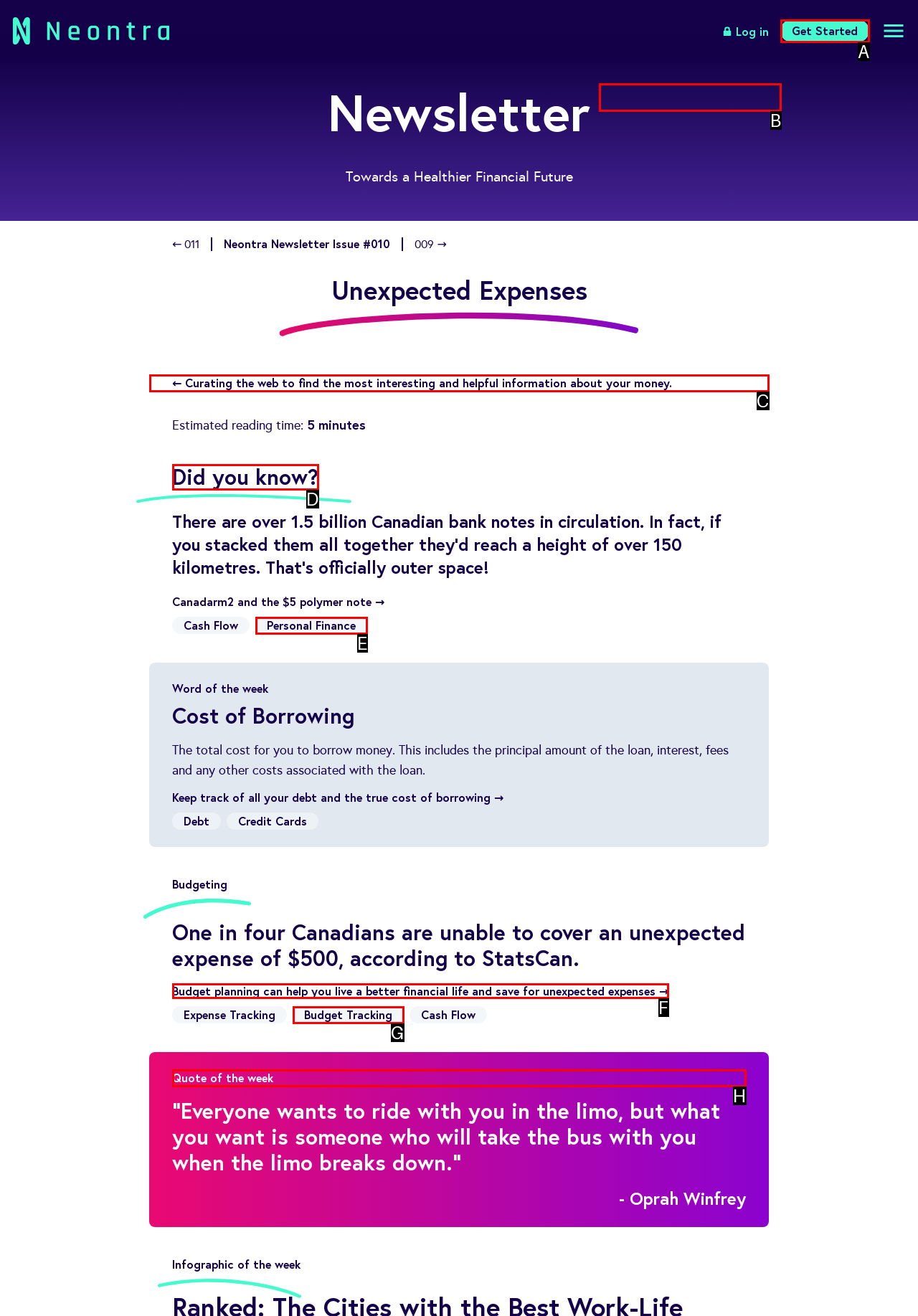Given the description: Did you know?, identify the HTML element that corresponds to it. Respond with the letter of the correct option.

D